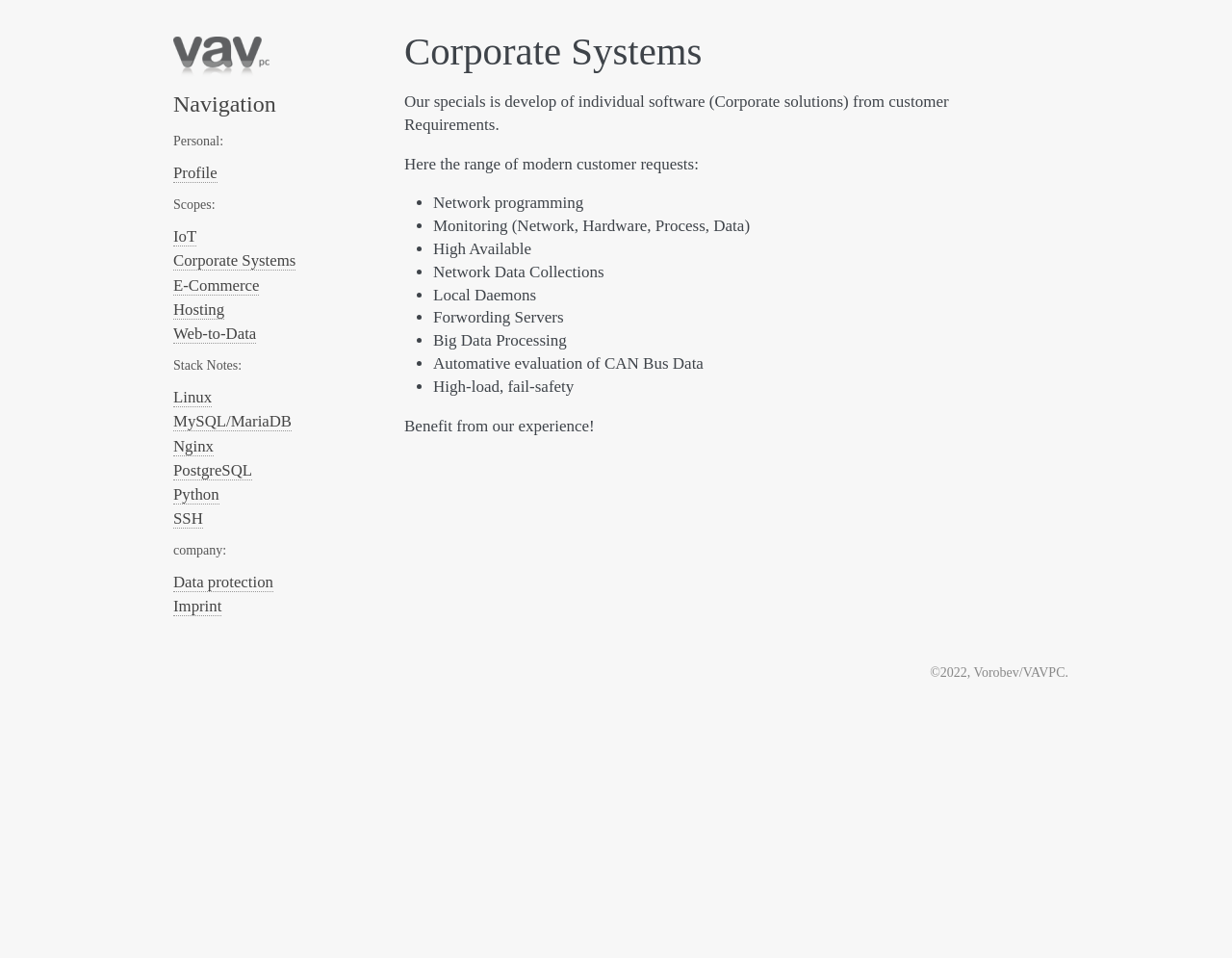Provide a one-word or short-phrase answer to the question:
What is the company's specialty?

Corporate solutions